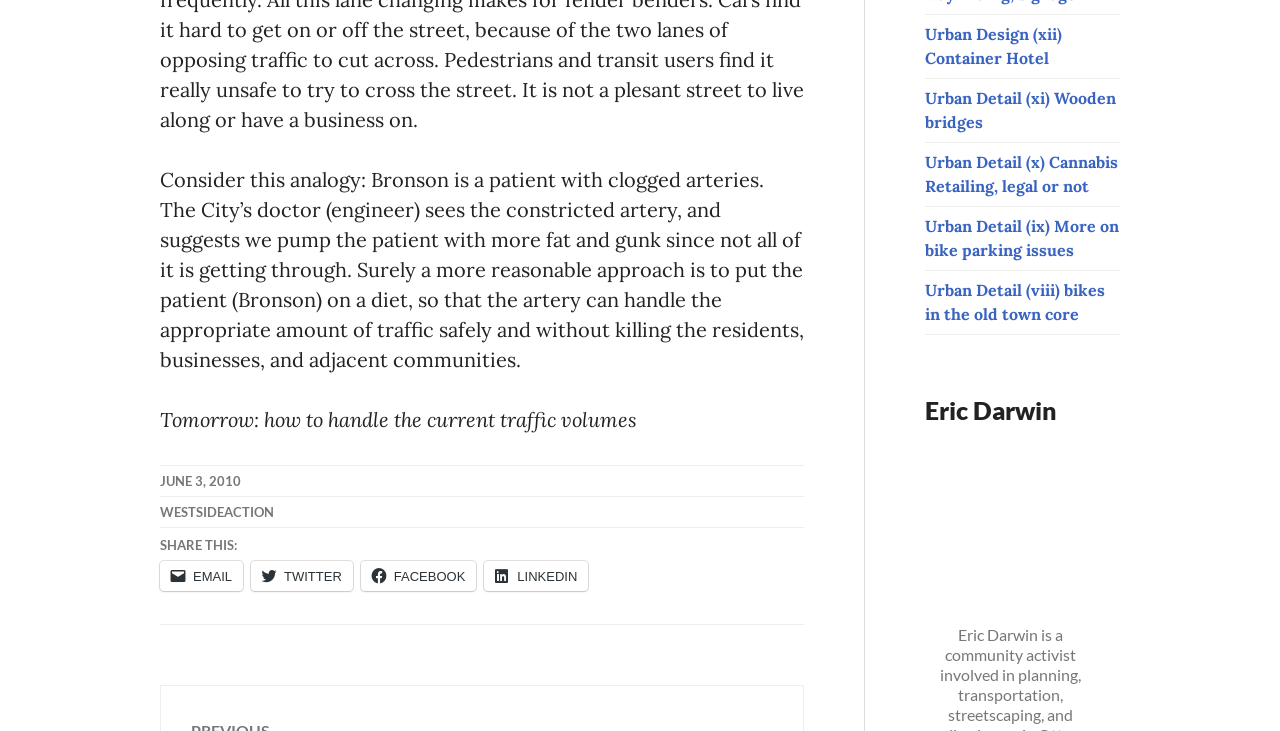Indicate the bounding box coordinates of the element that needs to be clicked to satisfy the following instruction: "View Eric Darwin's profile". The coordinates should be four float numbers between 0 and 1, i.e., [left, top, right, bottom].

[0.723, 0.622, 0.855, 0.854]